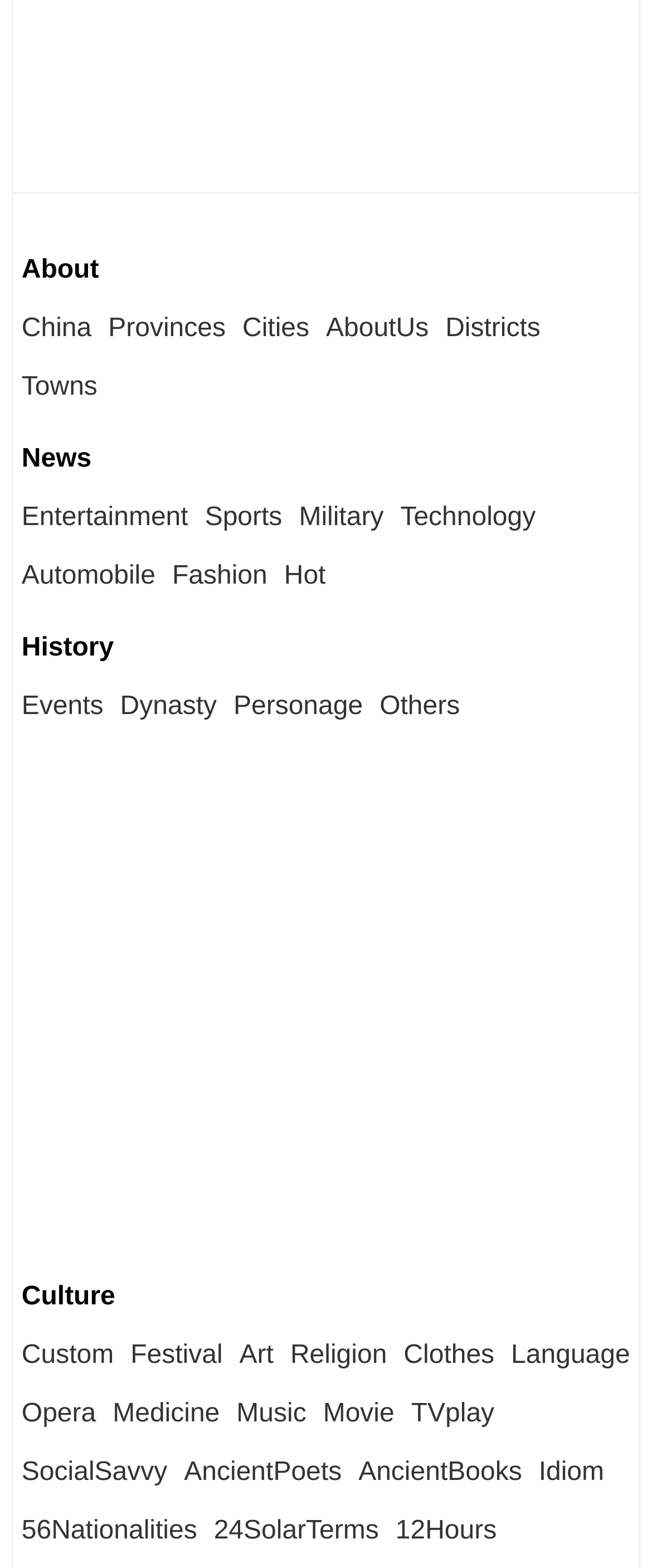Please find the bounding box coordinates of the section that needs to be clicked to achieve this instruction: "Visit China".

[0.033, 0.2, 0.14, 0.218]